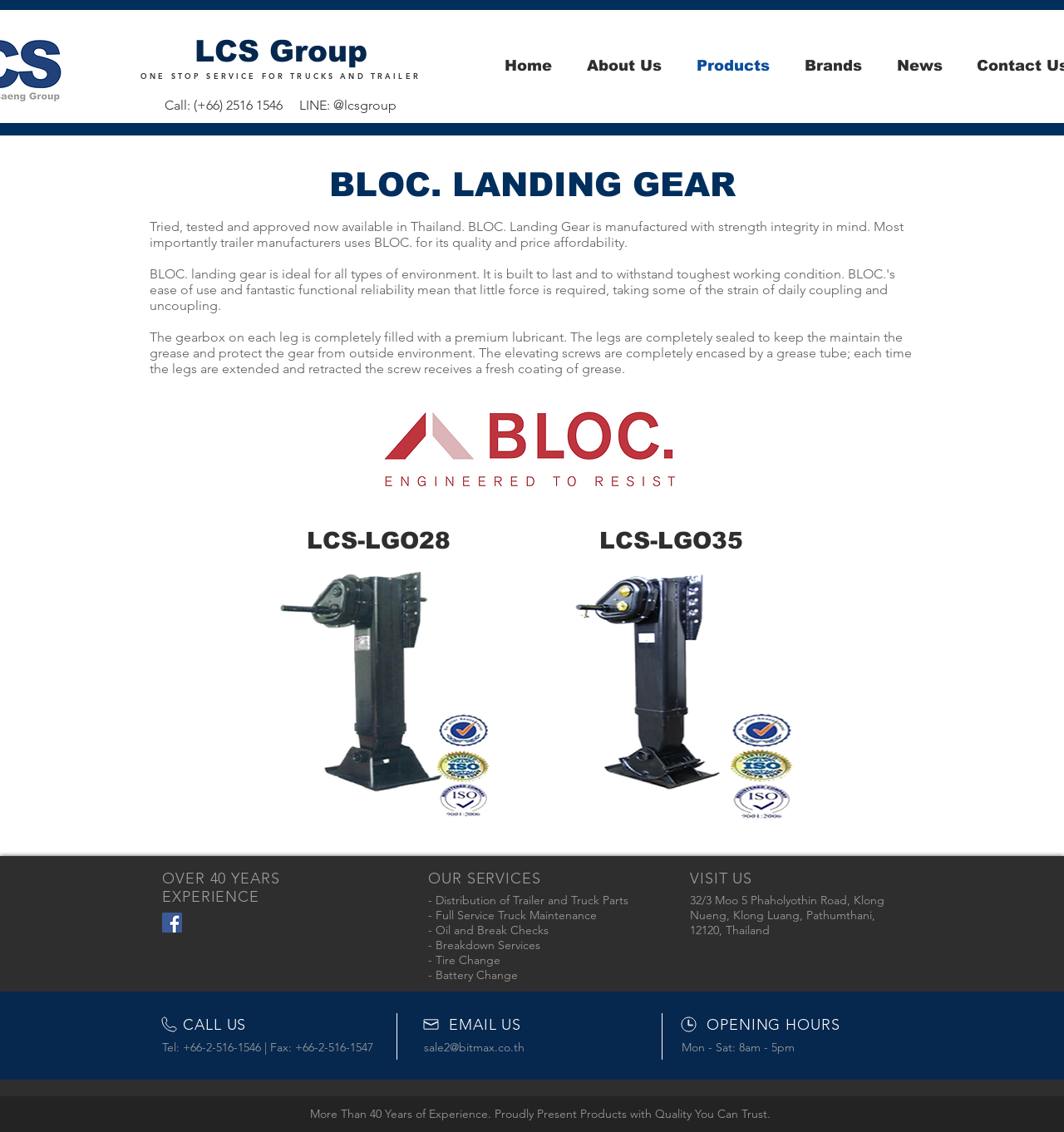Determine the bounding box coordinates of the clickable area required to perform the following instruction: "Contact us through LINE". The coordinates should be represented as four float numbers between 0 and 1: [left, top, right, bottom].

[0.117, 0.086, 0.41, 0.1]